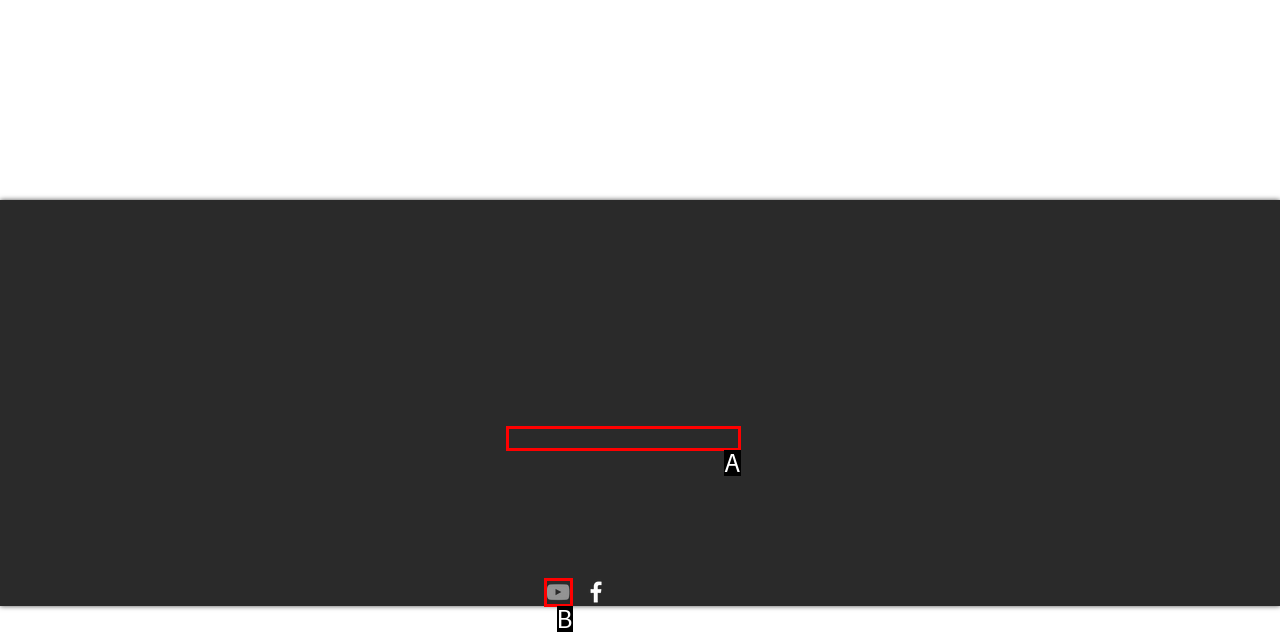Identify the option that corresponds to the description: SEEKONKMBC@GMAIL.COM 
Provide the letter of the matching option from the available choices directly.

A